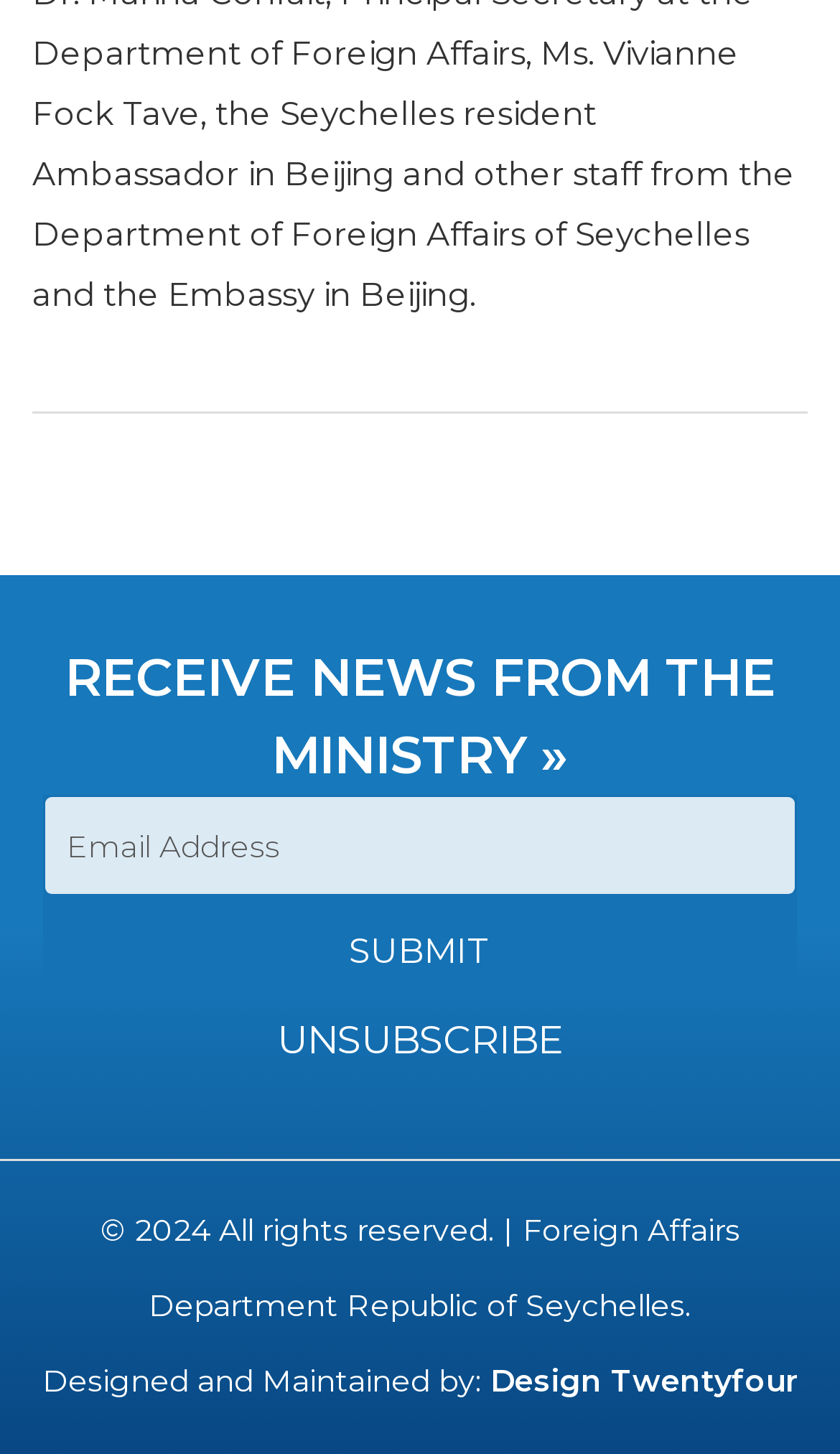Utilize the details in the image to give a detailed response to the question: What is the name of the department that owns the website?

The webpage has a footer section that mentions '© 2024 All rights reserved. | Foreign Affairs Department Republic of Seychelles.', indicating that the website is owned by the Foreign Affairs Department Republic of Seychelles.